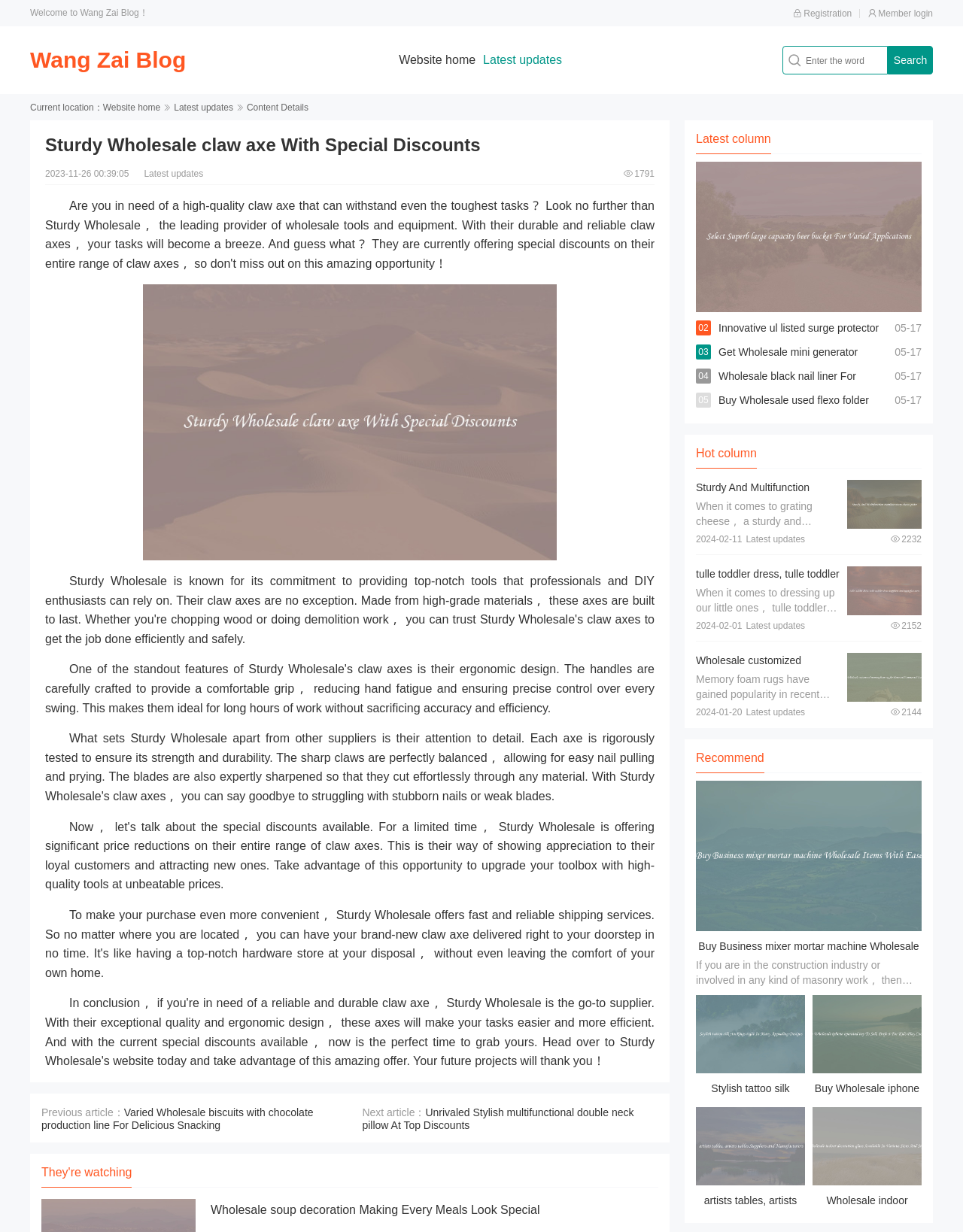Find and generate the main title of the webpage.

Sturdy Wholesale claw axe With Special Discounts